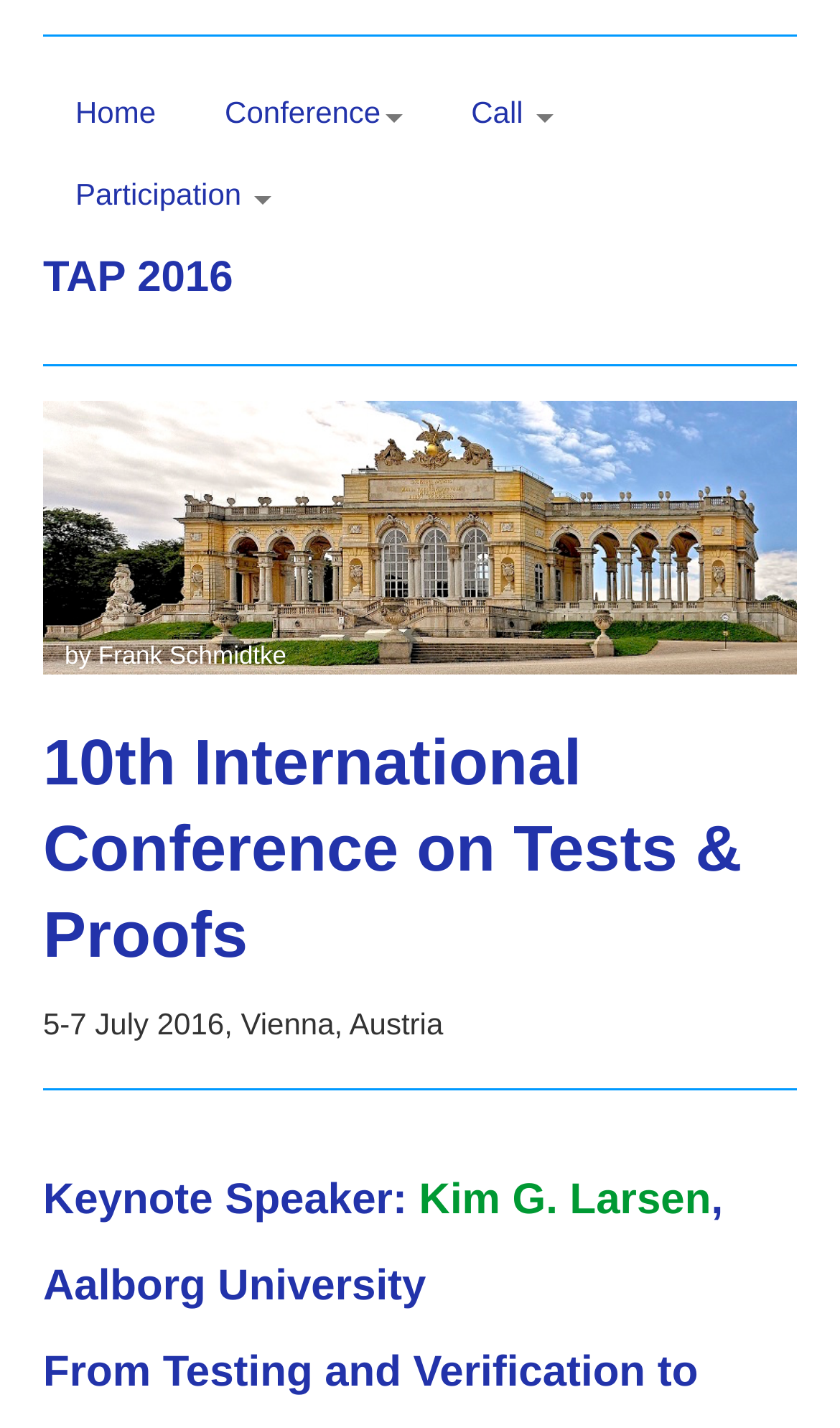Provide a thorough and detailed response to the question by examining the image: 
Who is the author of the header image?

I found the author's name 'by Frank Schmidtke' which is located below the header image, so the author of the header image is Frank Schmidtke.